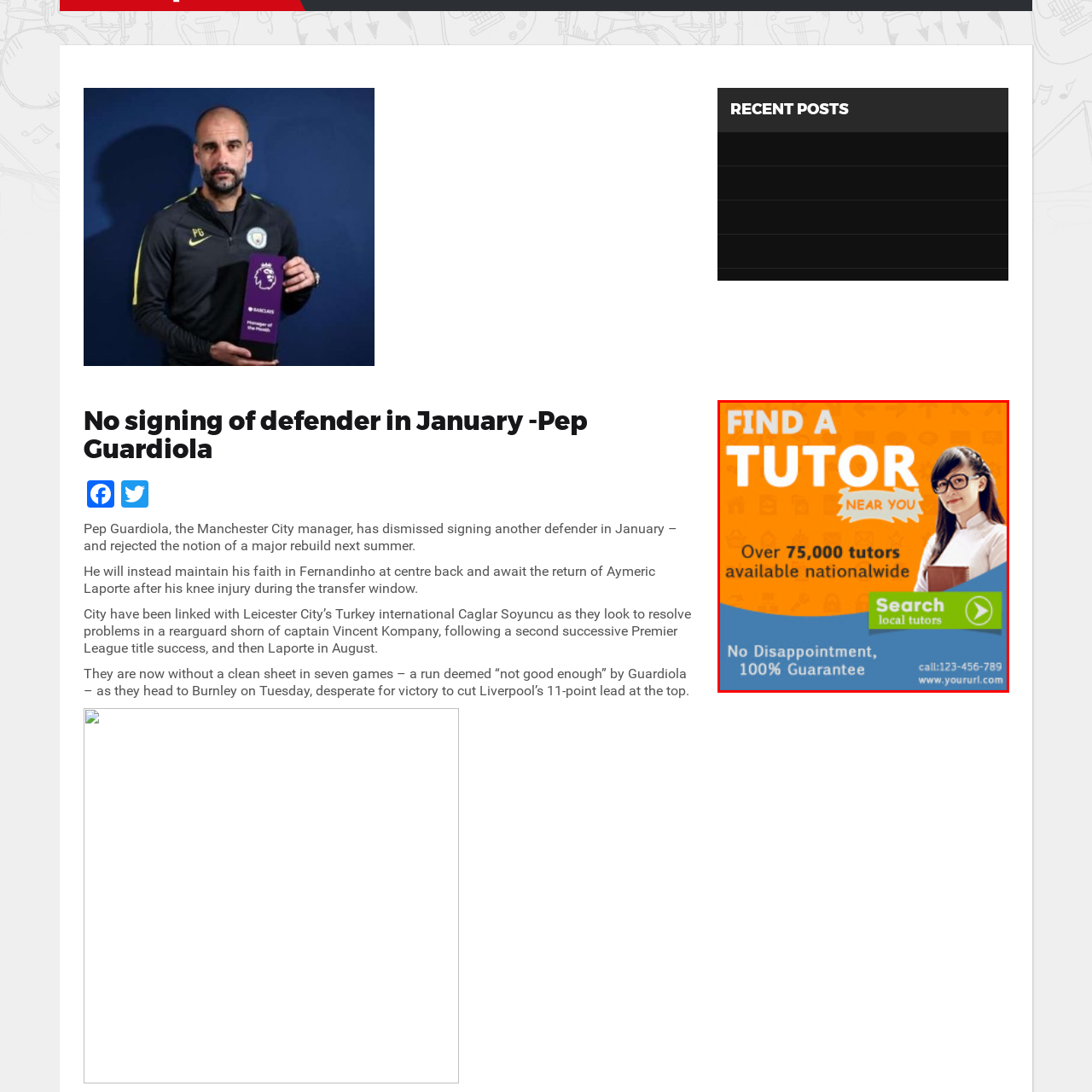Write a detailed description of the image enclosed in the red-bordered box.

This advertisement promotes a tutoring service, featuring an enthusiastic student or tutor wearing glasses and a crisp outfit. The bold text at the top reads "FIND A TUTOR NEAR YOU," immediately attracting attention. Beneath this, the message highlights that there are "Over 75,000 tutors available nationwide," emphasizing the extensive reach and accessibility of the service. 

A prominent green button with the text "Search local tutors" invites users to take immediate action. At the bottom of the image, reassuring phrases state, "No Disappointment, 100% Guarantee," underscoring the reliability of the service. Additionally, contact information, including a phone number and website, is provided, allowing potential clients to easily inquire or sign up.